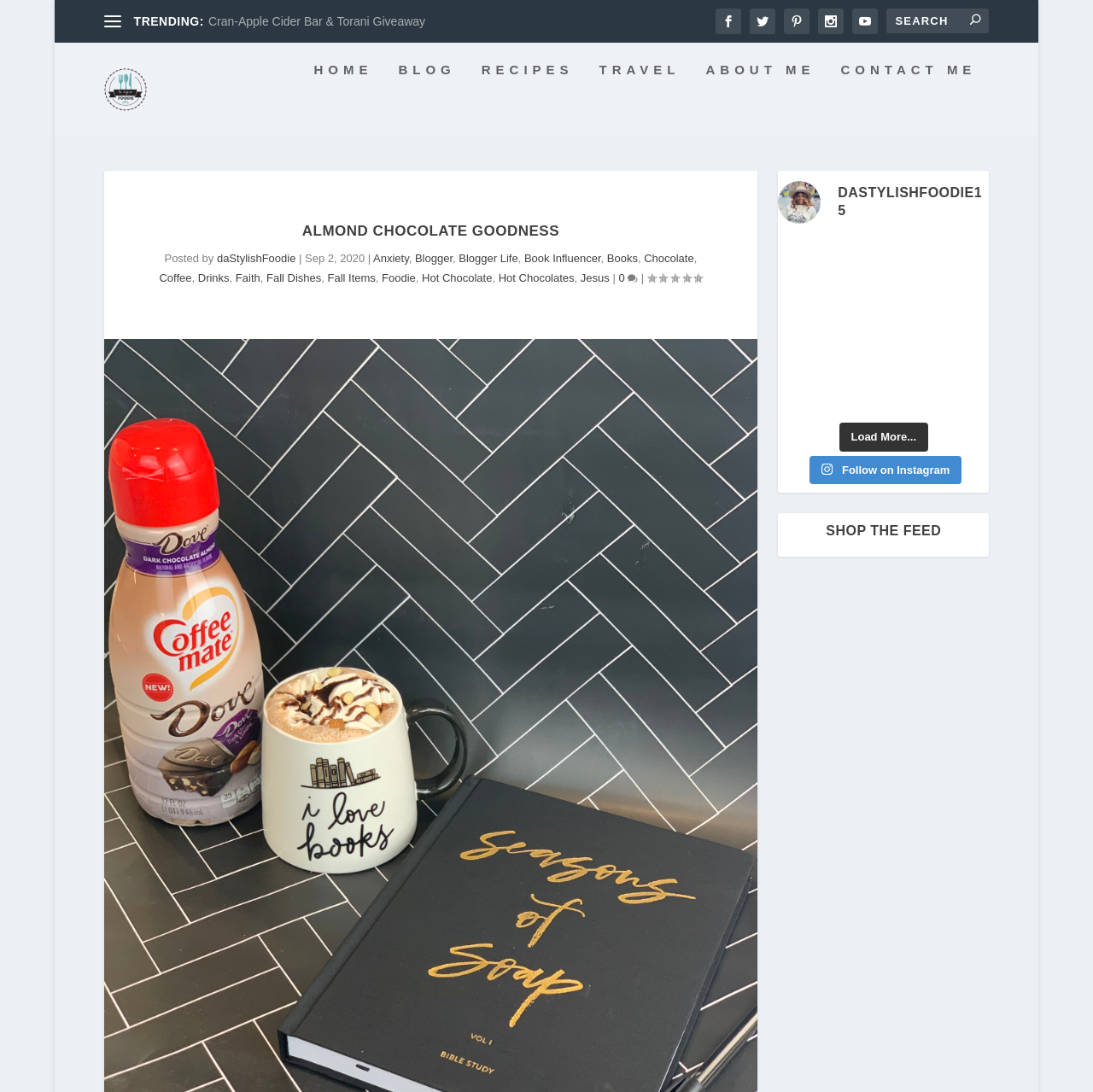What is the name of the event attended by the blogger?
Refer to the image and provide a detailed answer to the question.

The event attended by the blogger is mentioned in the webpage as 'Girls Who Grill' which was hosted by Beef It's what's for dinner and featured pitmaster Erica Roby and cookbook author Marcia Smart.